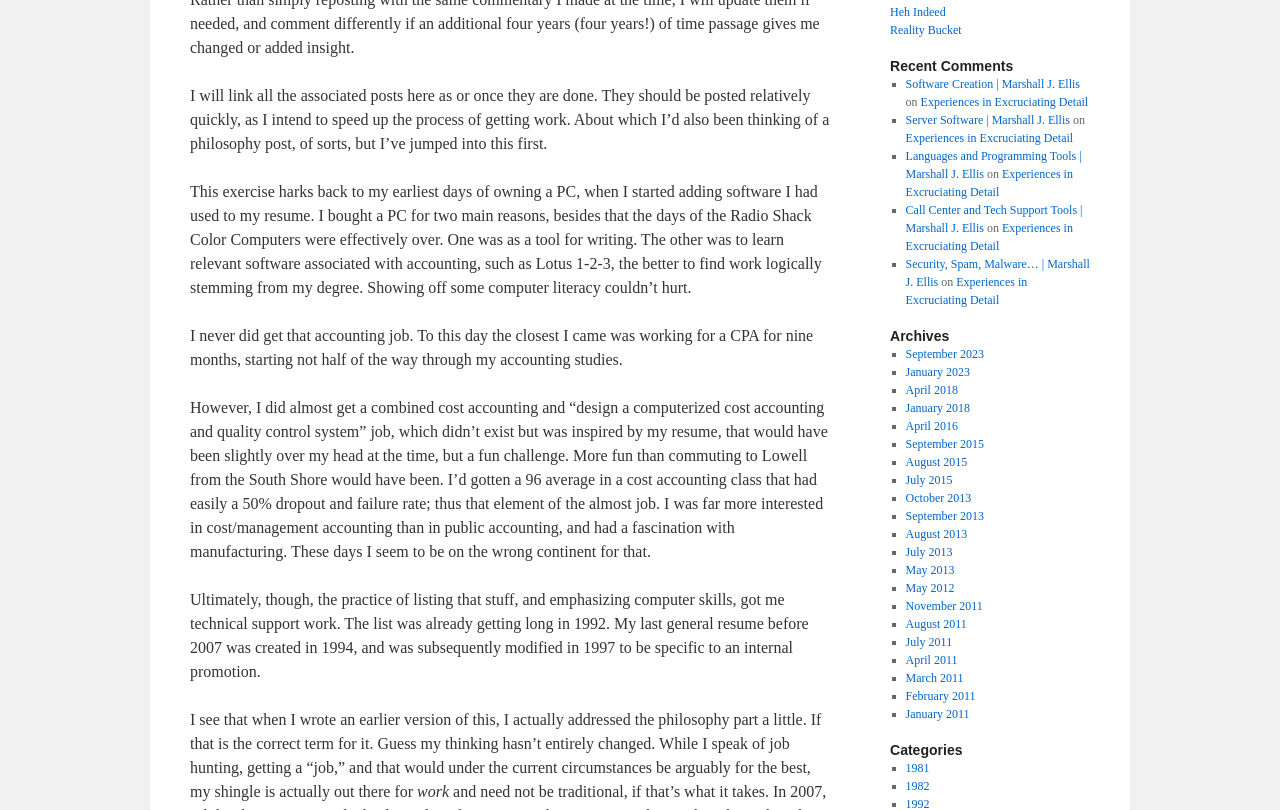Predict the bounding box of the UI element that fits this description: "Experiences in Excruciating Detail".

[0.707, 0.162, 0.838, 0.179]